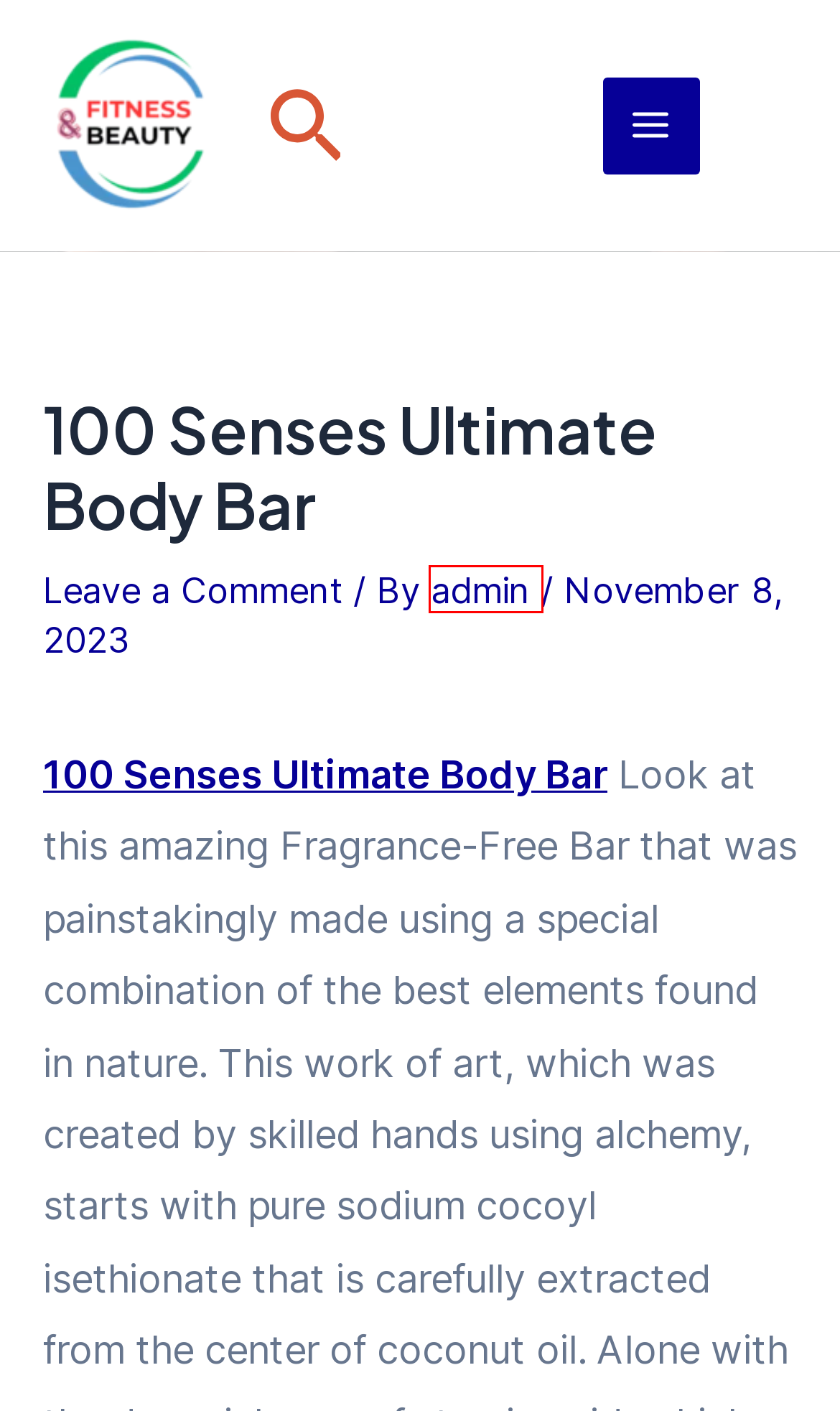Given a webpage screenshot with a red bounding box around a UI element, choose the webpage description that best matches the new webpage after clicking the element within the bounding box. Here are the candidates:
A. The 9 Best Dumbbell Back Exercises To Build Strength
B. Buy Dumbells  Online at Best Price in Pakistan 2024 - Daraz.pk
C. The Ultimate Body Bar 100 SENSES 6.5oz 5.5pH Non Drying Shampoo Bar
D. admin - Fit Your Beauty
E. Future Fit Reddit - Fit Your Beauty Future Fit Reddit
F. Got Dumbbells? Grab Them And Give This Workout A Try
G. Home - Fit Your Beauty
H. Fitness Connection San Antonio - Fit Your Beauty

D